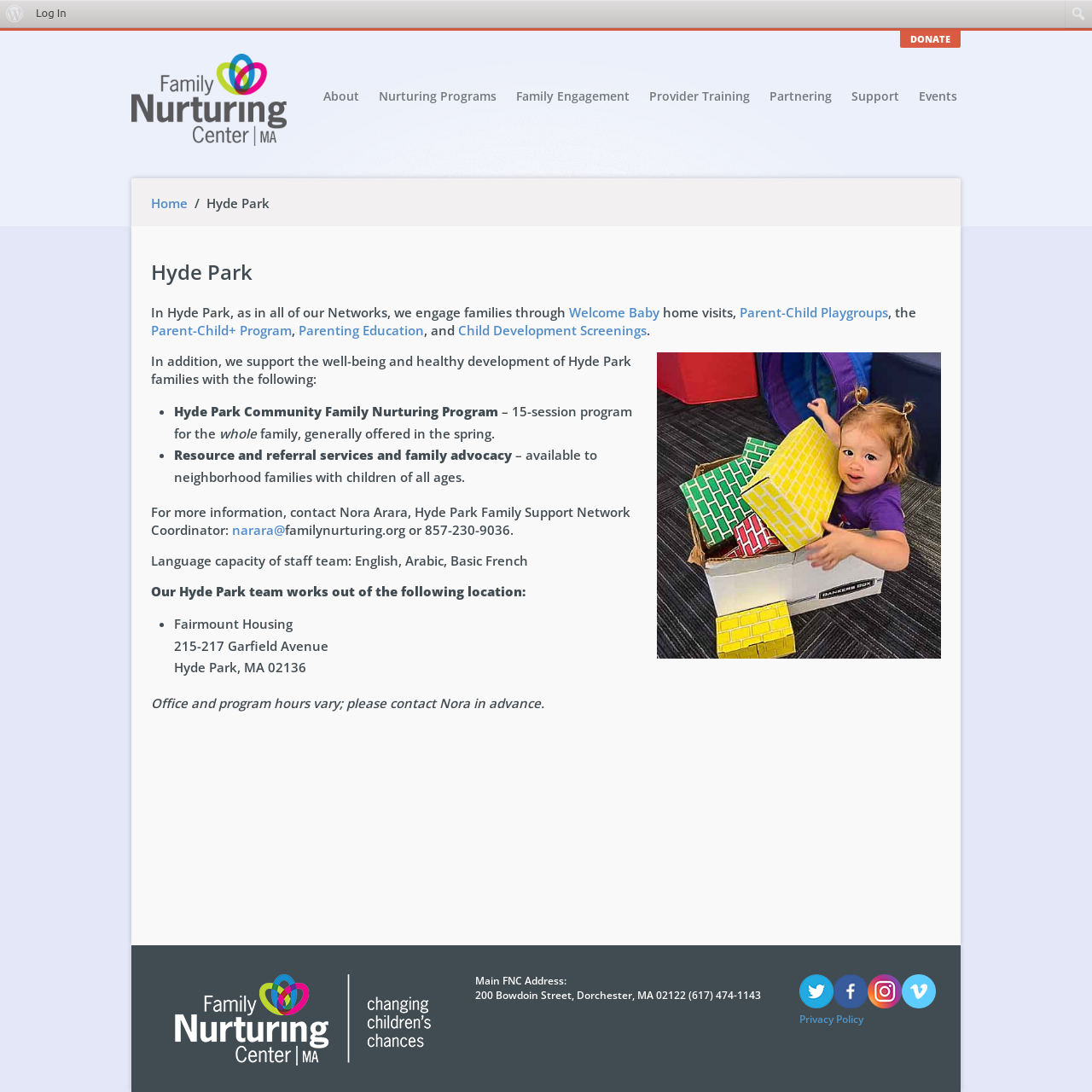Extract the bounding box for the UI element that matches this description: "parent_node: Search name="s"".

[0.977, 0.004, 0.998, 0.023]